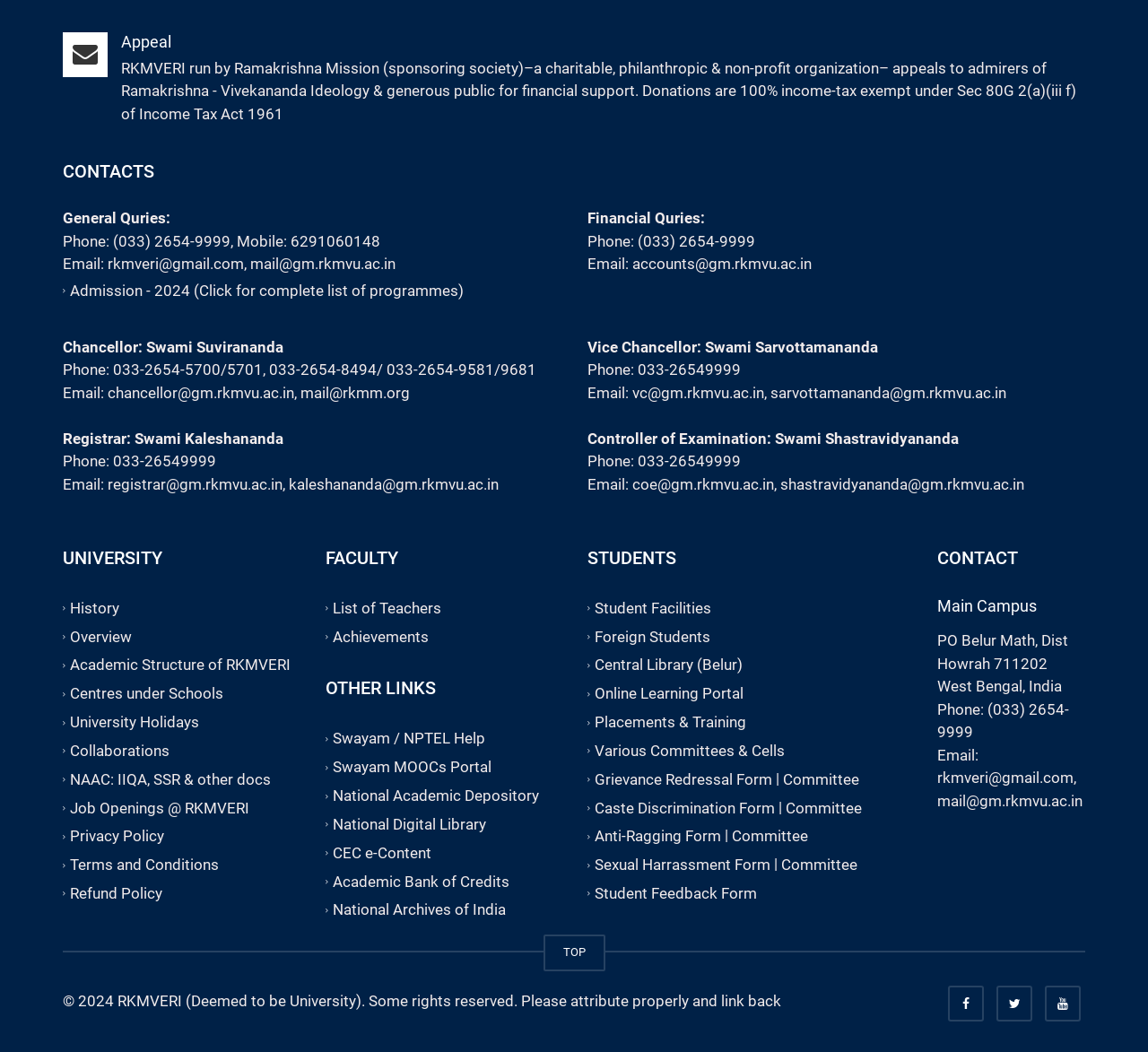Given the element description: "University Holidays", predict the bounding box coordinates of the UI element it refers to, using four float numbers between 0 and 1, i.e., [left, top, right, bottom].

[0.061, 0.678, 0.173, 0.695]